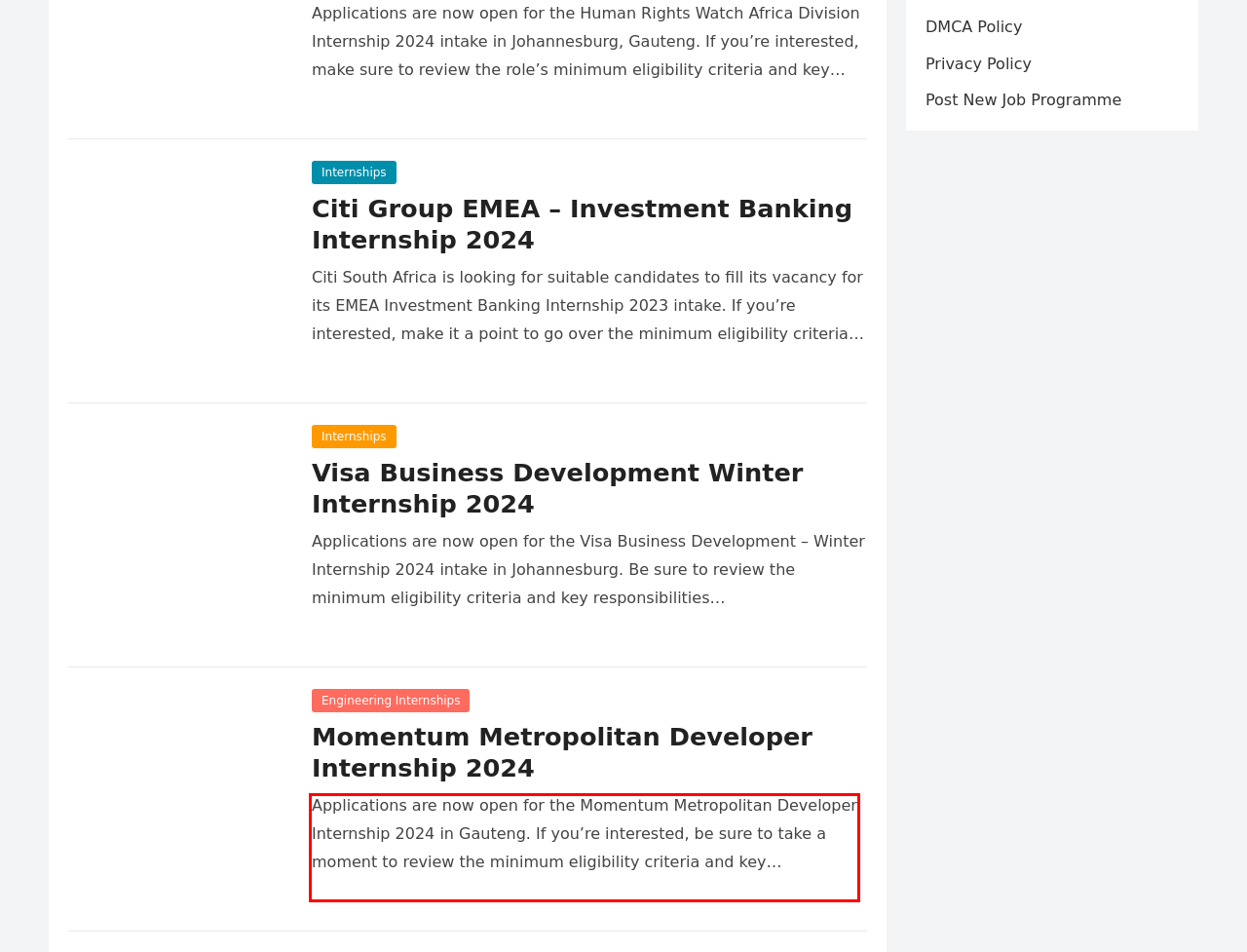Given the screenshot of a webpage, identify the red rectangle bounding box and recognize the text content inside it, generating the extracted text.

Applications are now open for the Momentum Metropolitan Developer Internship 2024 in Gauteng. If you’re interested, be sure to take a moment to review the minimum eligibility criteria and key responsibilities of the role before submitting an application.